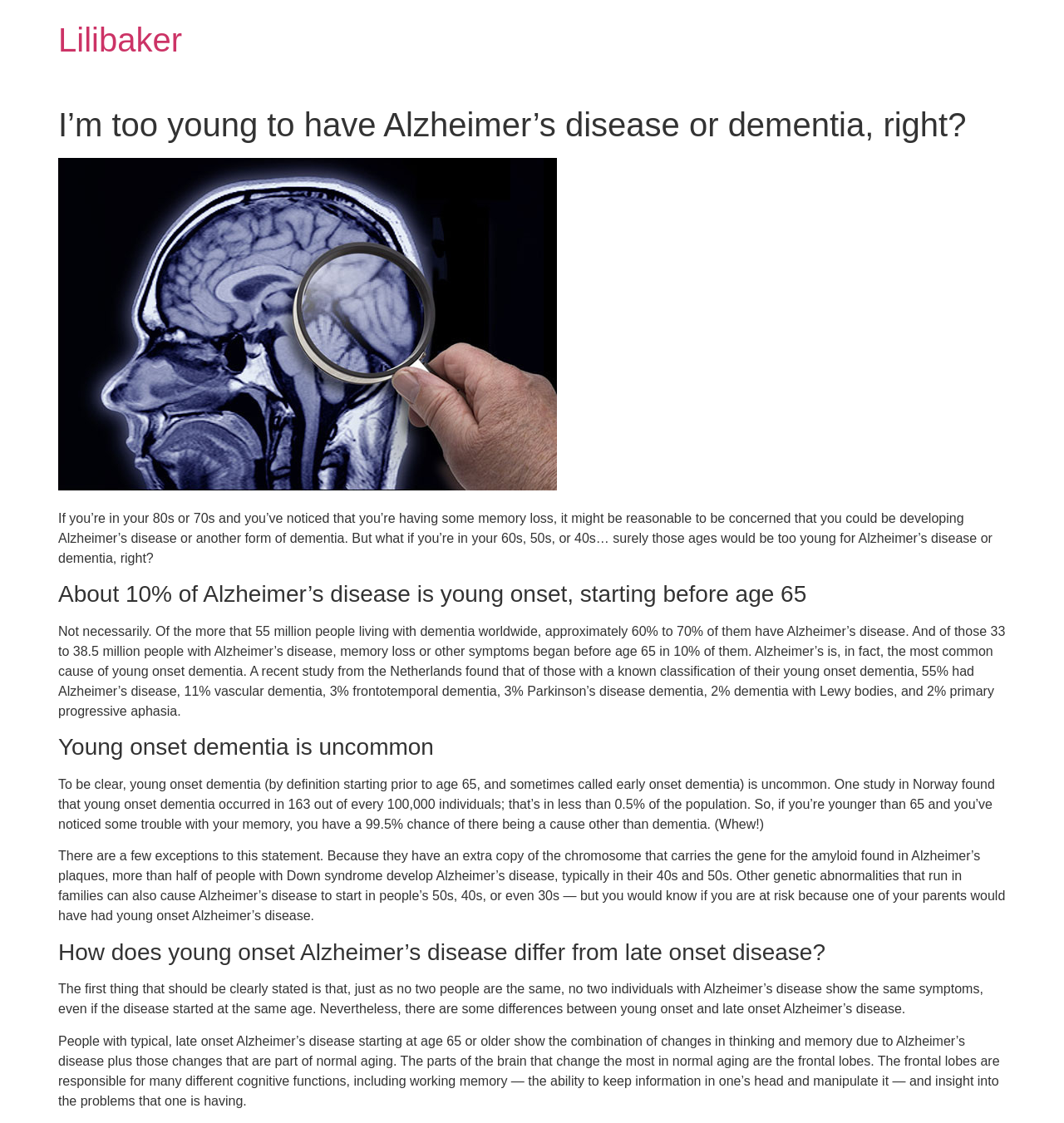Create a full and detailed caption for the entire webpage.

The webpage is about Alzheimer's disease and dementia, specifically discussing the misconception that one is too young to have these conditions. At the top, there is a heading with the title "Lilibaker" and a link to it. Below this, there is a header with the main title "I’m too young to have Alzheimer’s disease or dementia, right?".

To the right of the title, there is an image of an MRI scan of a person's brain with a hand holding a magnifying glass over a portion of it. Below the title and image, there is a block of text that introduces the topic, explaining that while it's reasonable to be concerned about Alzheimer's disease or dementia in one's 80s or 70s, it's possible to develop these conditions at a younger age.

The page is divided into sections, each with a heading. The first section is about young onset Alzheimer's disease, stating that about 10% of Alzheimer's cases start before the age of 65. The text explains that of the 55 million people living with dementia worldwide, approximately 60% to 70% have Alzheimer's disease, and 10% of those developed symptoms before age 65.

The next section explains that young onset dementia is uncommon, occurring in less than 0.5% of the population. However, there are exceptions, such as people with Down syndrome who are more likely to develop Alzheimer's disease.

Further down, there is a section discussing how young onset Alzheimer's disease differs from late onset disease. The text explains that while no two individuals with Alzheimer's disease show the same symptoms, there are some differences between young onset and late onset Alzheimer's disease. People with late onset Alzheimer's disease show a combination of changes in thinking and memory due to Alzheimer's disease plus those changes that are part of normal aging.

Throughout the page, there are several blocks of text with headings, images, and links, providing a detailed discussion on Alzheimer's disease and dementia.